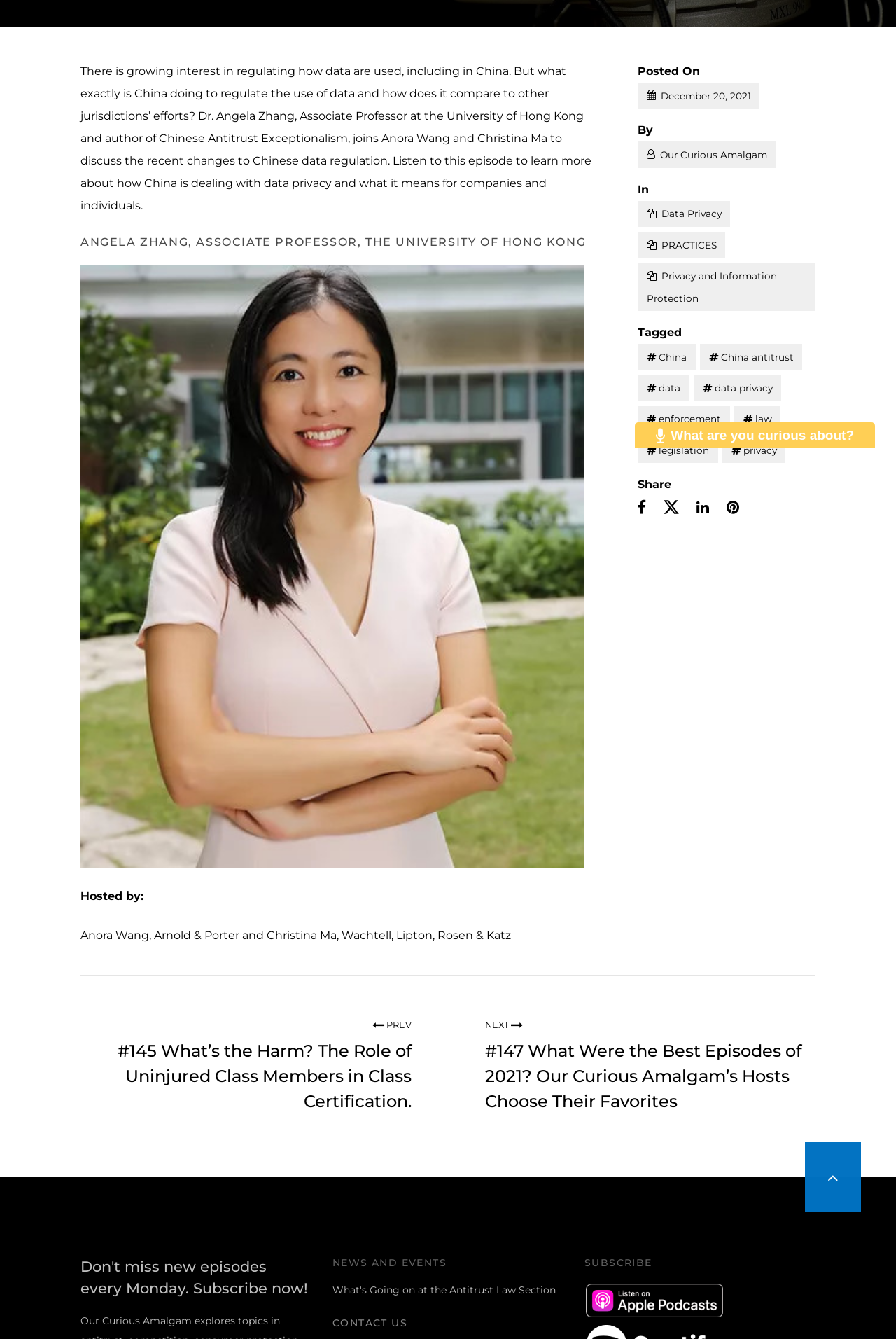Give the bounding box coordinates for the element described as: "law".

[0.82, 0.303, 0.871, 0.323]